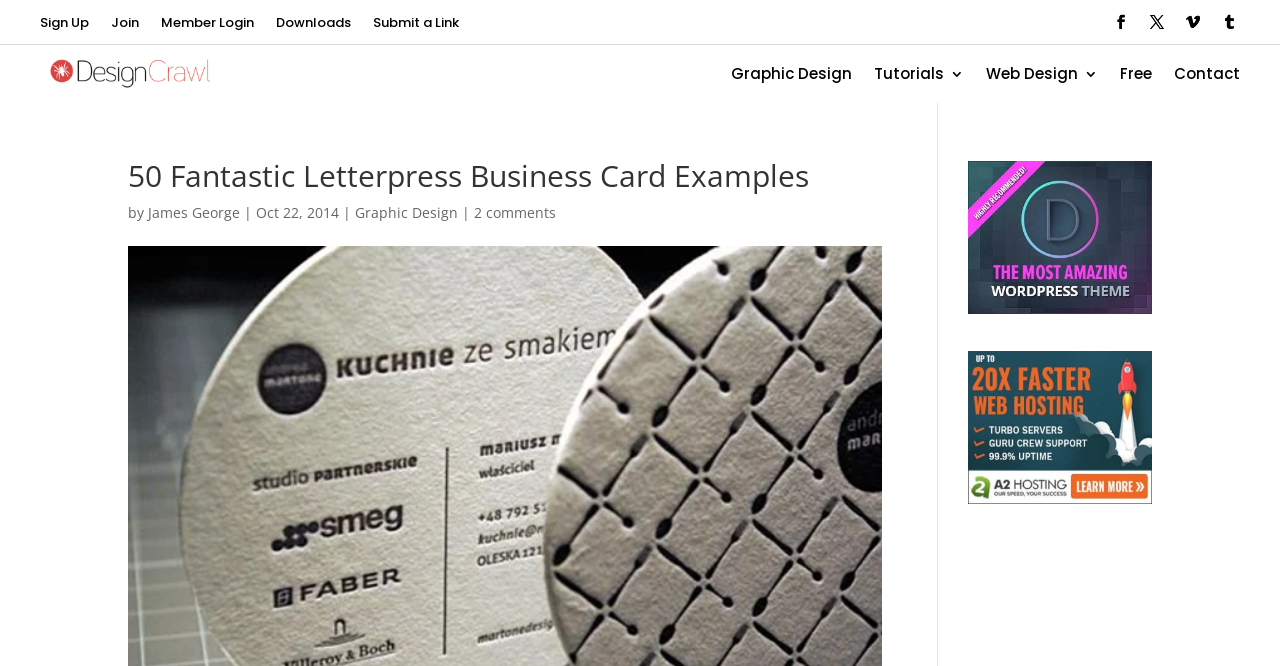Determine the bounding box coordinates of the section I need to click to execute the following instruction: "Sign up for an account". Provide the coordinates as four float numbers between 0 and 1, i.e., [left, top, right, bottom].

[0.031, 0.024, 0.07, 0.057]